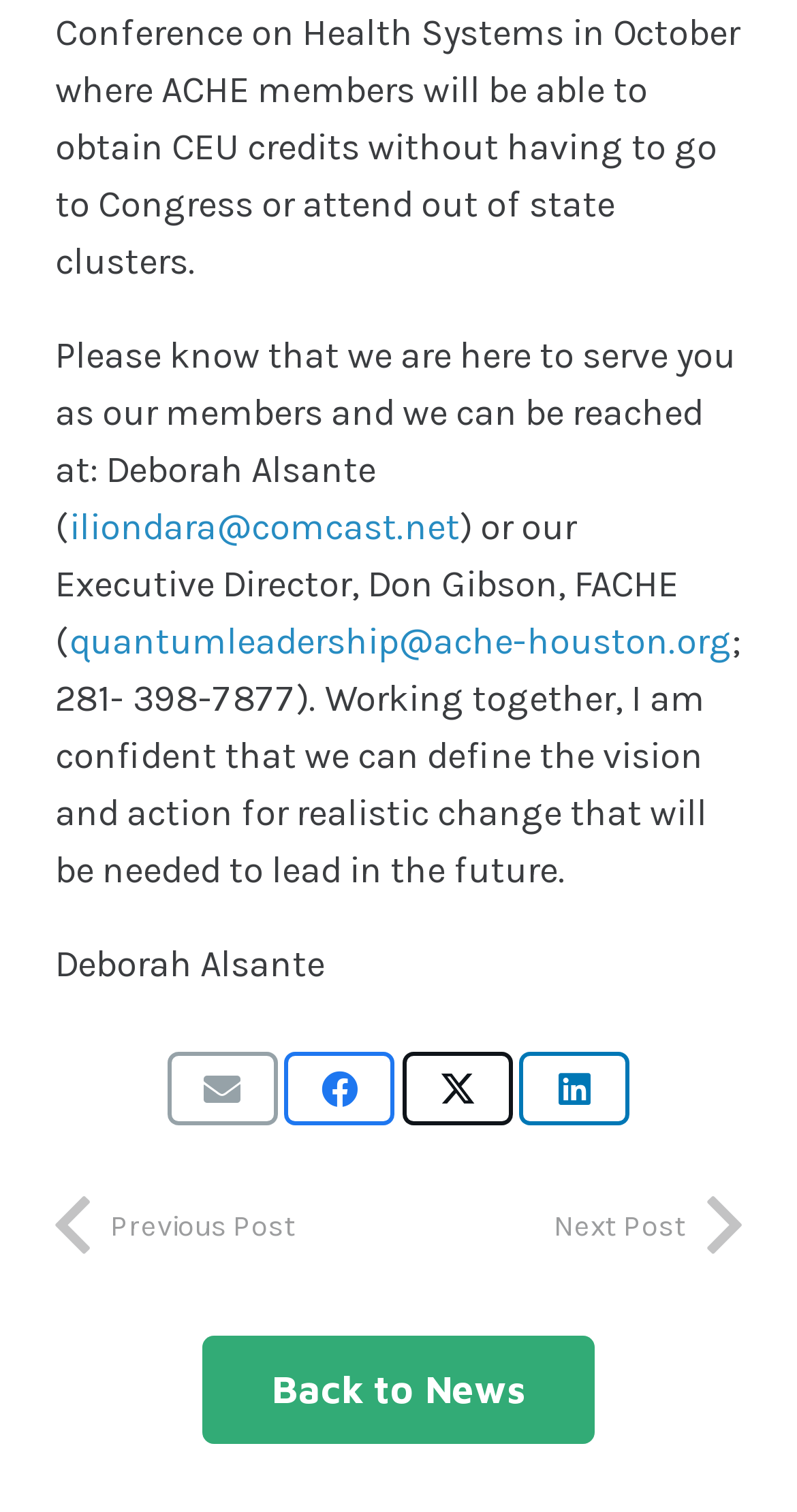Kindly determine the bounding box coordinates of the area that needs to be clicked to fulfill this instruction: "Email this".

[0.209, 0.696, 0.348, 0.745]